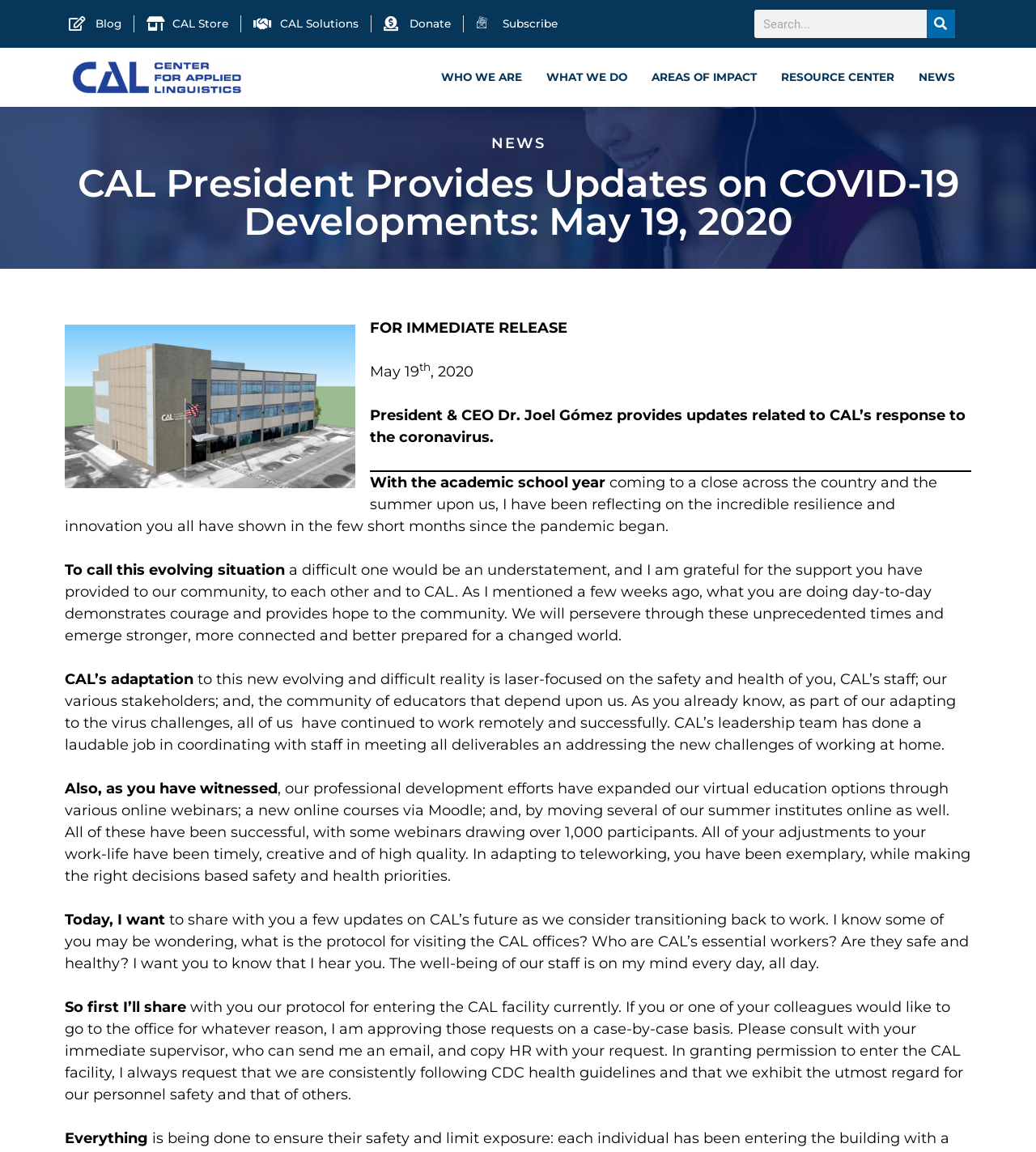Identify the bounding box coordinates of the region I need to click to complete this instruction: "Read the news".

[0.875, 0.05, 0.934, 0.085]